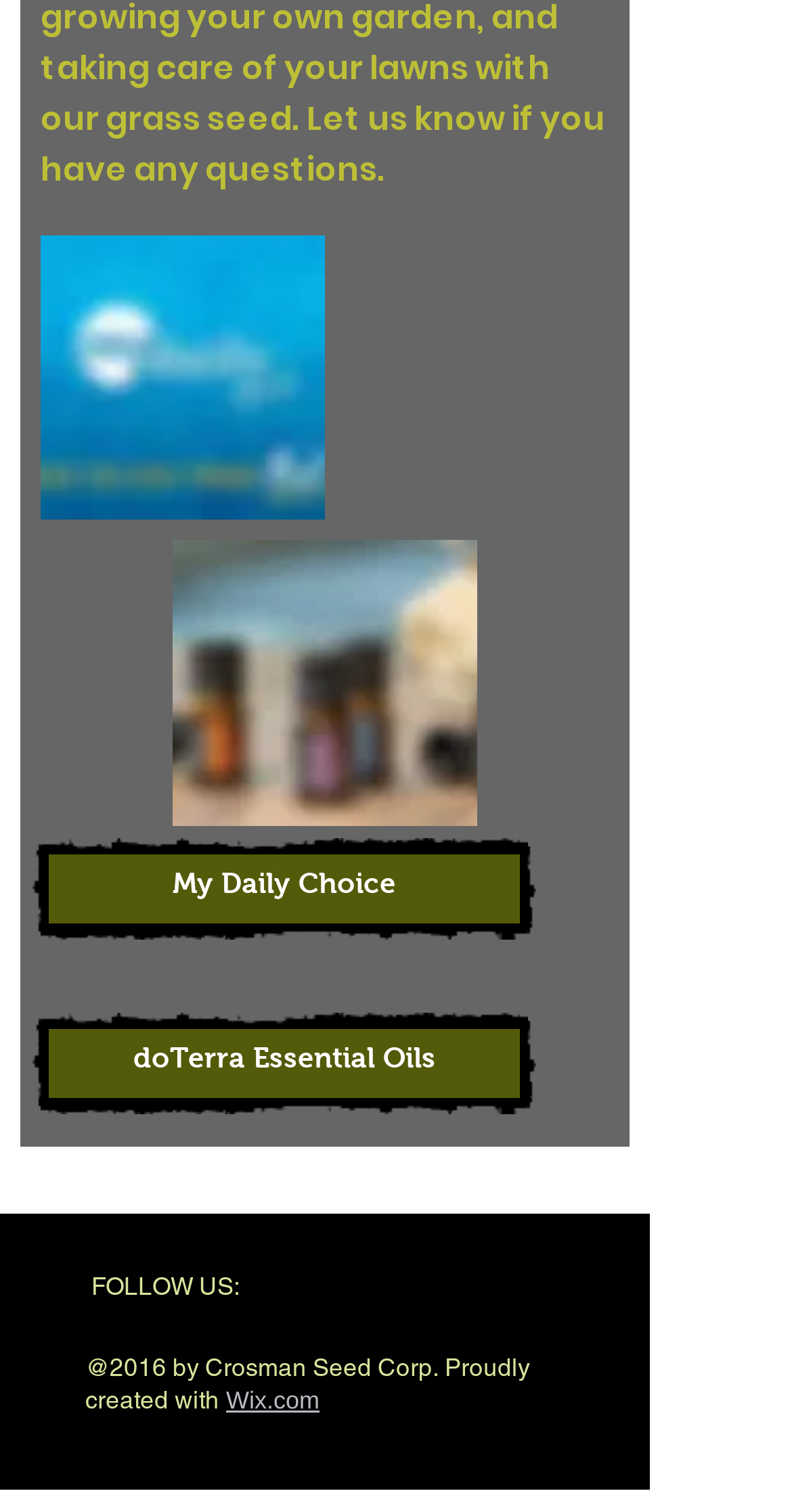What is the name of the essential oils brand?
Using the image as a reference, deliver a detailed and thorough answer to the question.

The link element with the description 'doTerra Essential Oils' suggests that doTerra is the brand name of the essential oils.